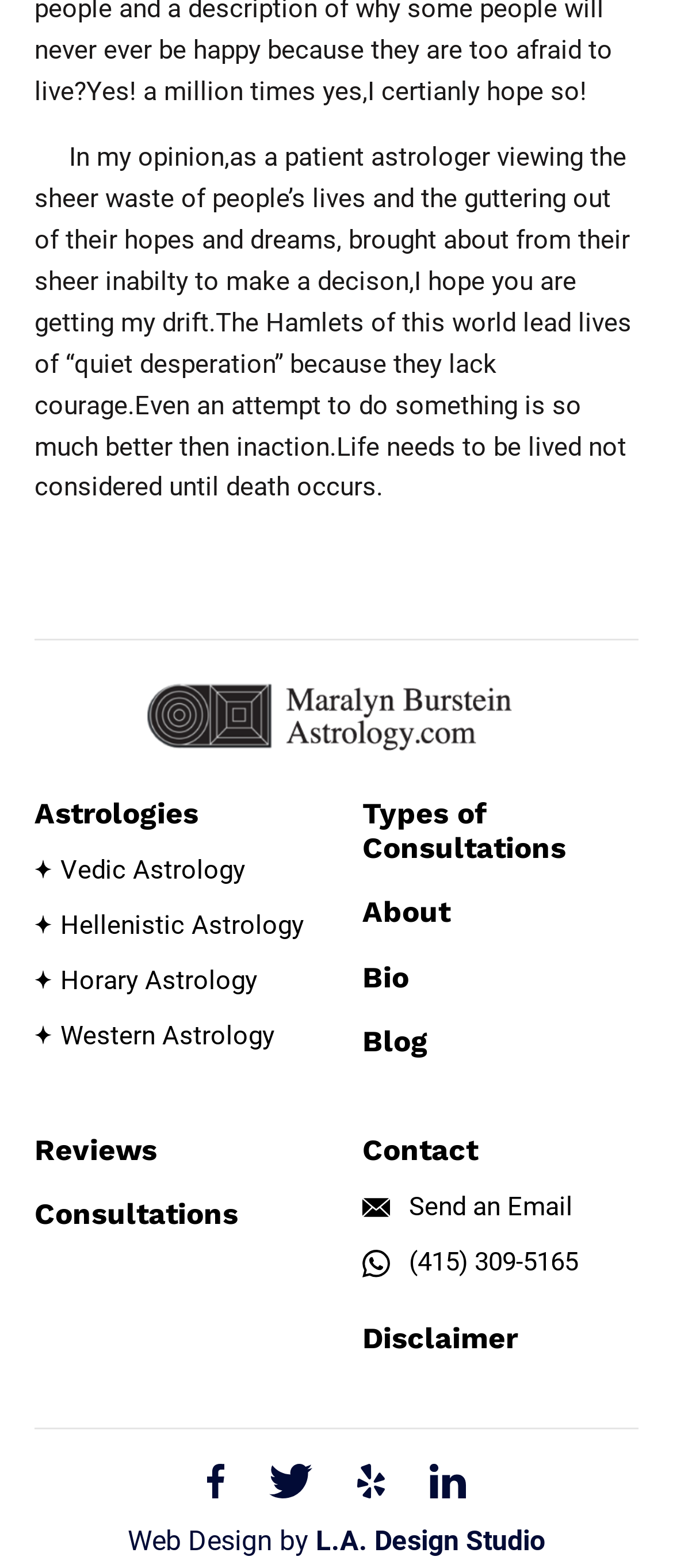Please find the bounding box coordinates of the clickable region needed to complete the following instruction: "View Reviews". The bounding box coordinates must consist of four float numbers between 0 and 1, i.e., [left, top, right, bottom].

[0.051, 0.722, 0.233, 0.744]